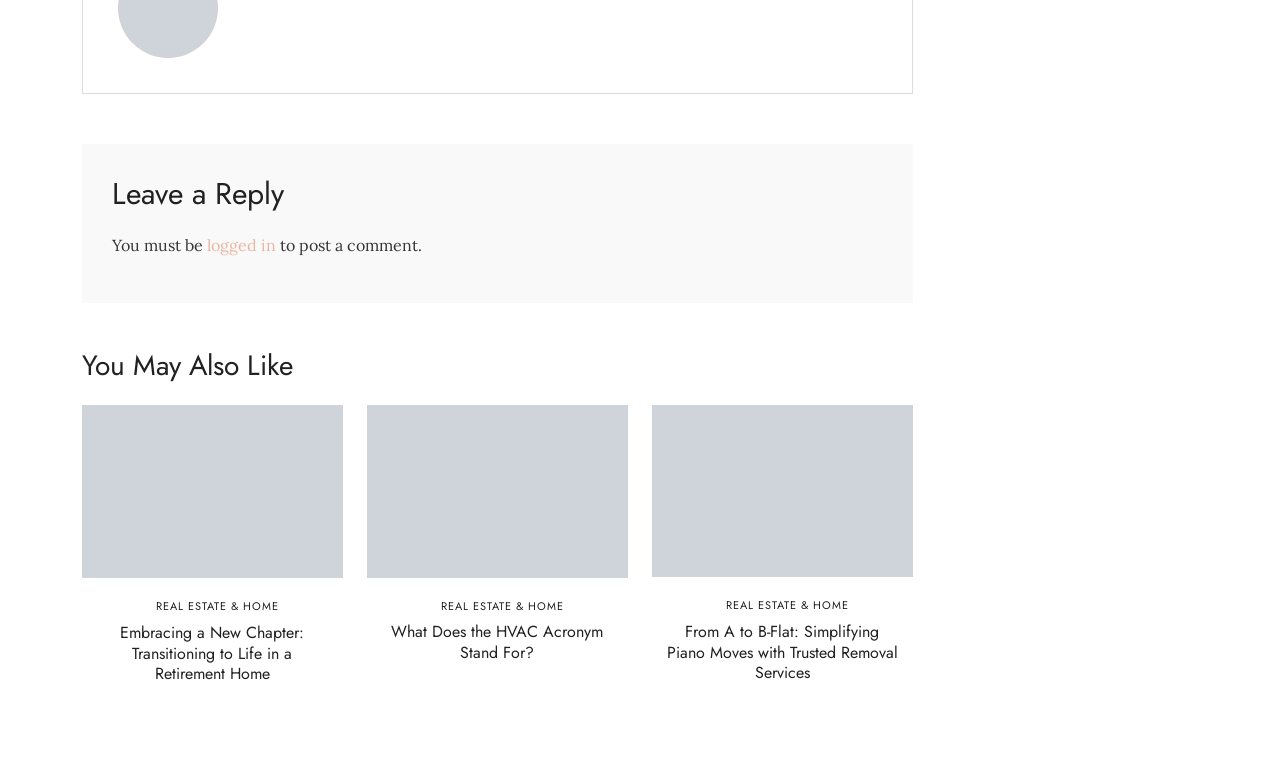How many articles are on this webpage?
Based on the screenshot, respond with a single word or phrase.

3